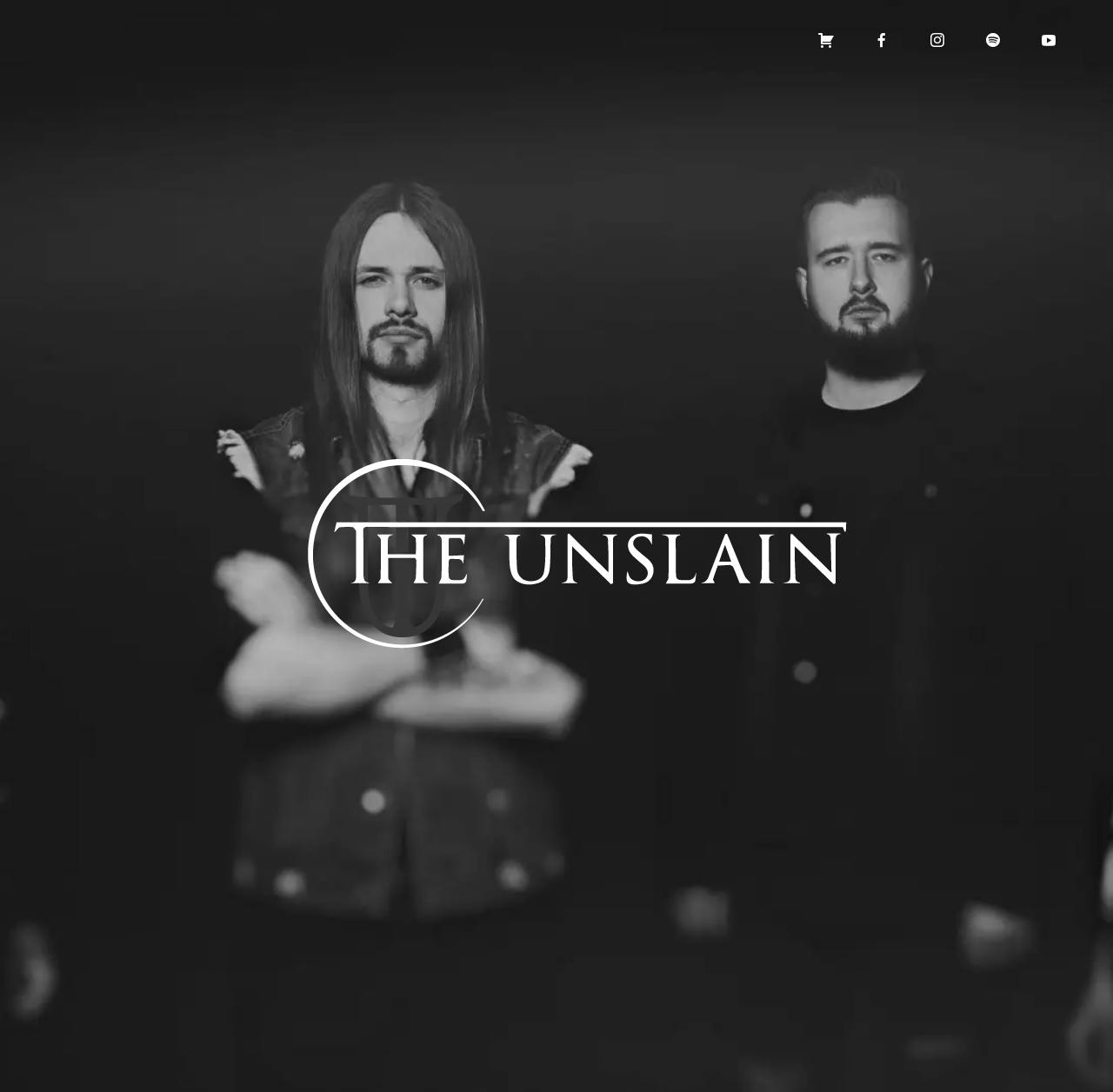Answer the following query with a single word or phrase:
How many navigation links are there?

5